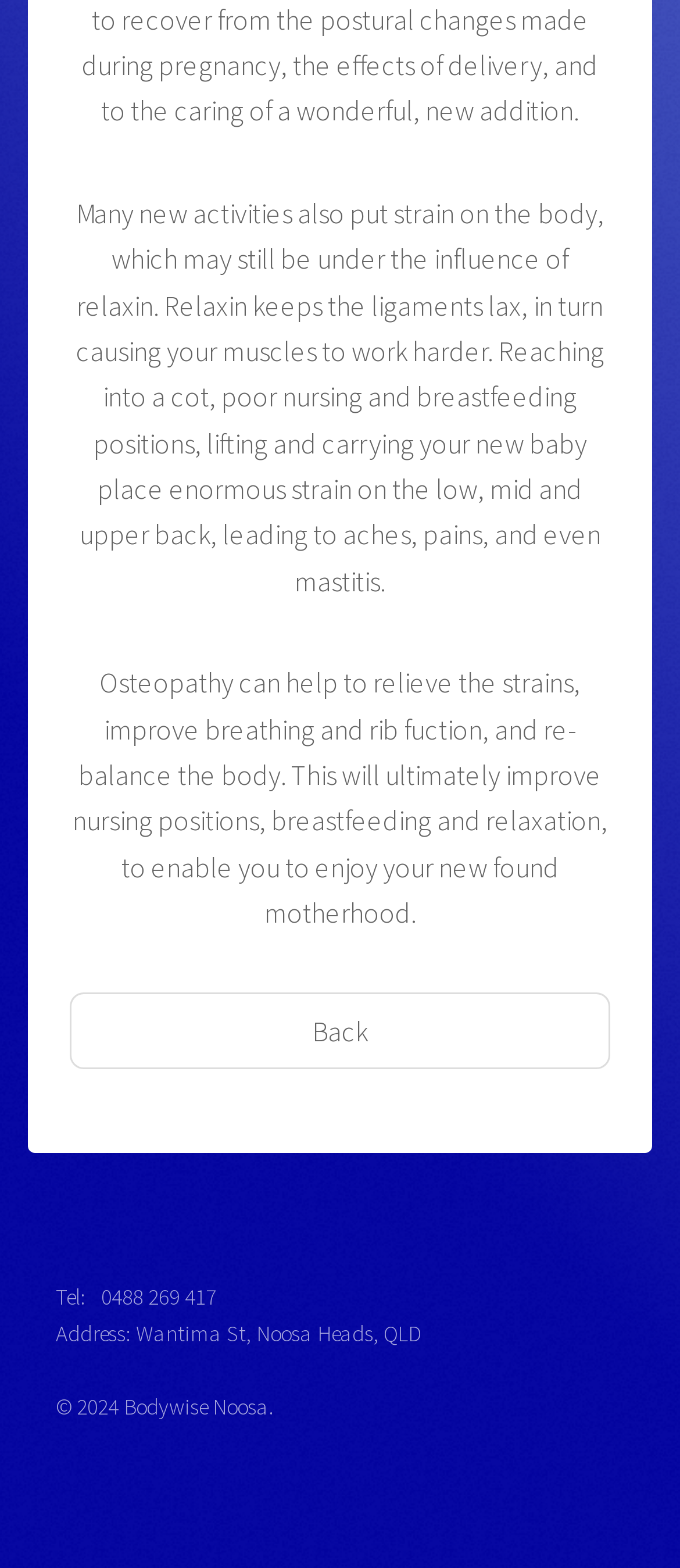Locate the bounding box of the UI element with the following description: "Back".

[0.103, 0.632, 0.897, 0.681]